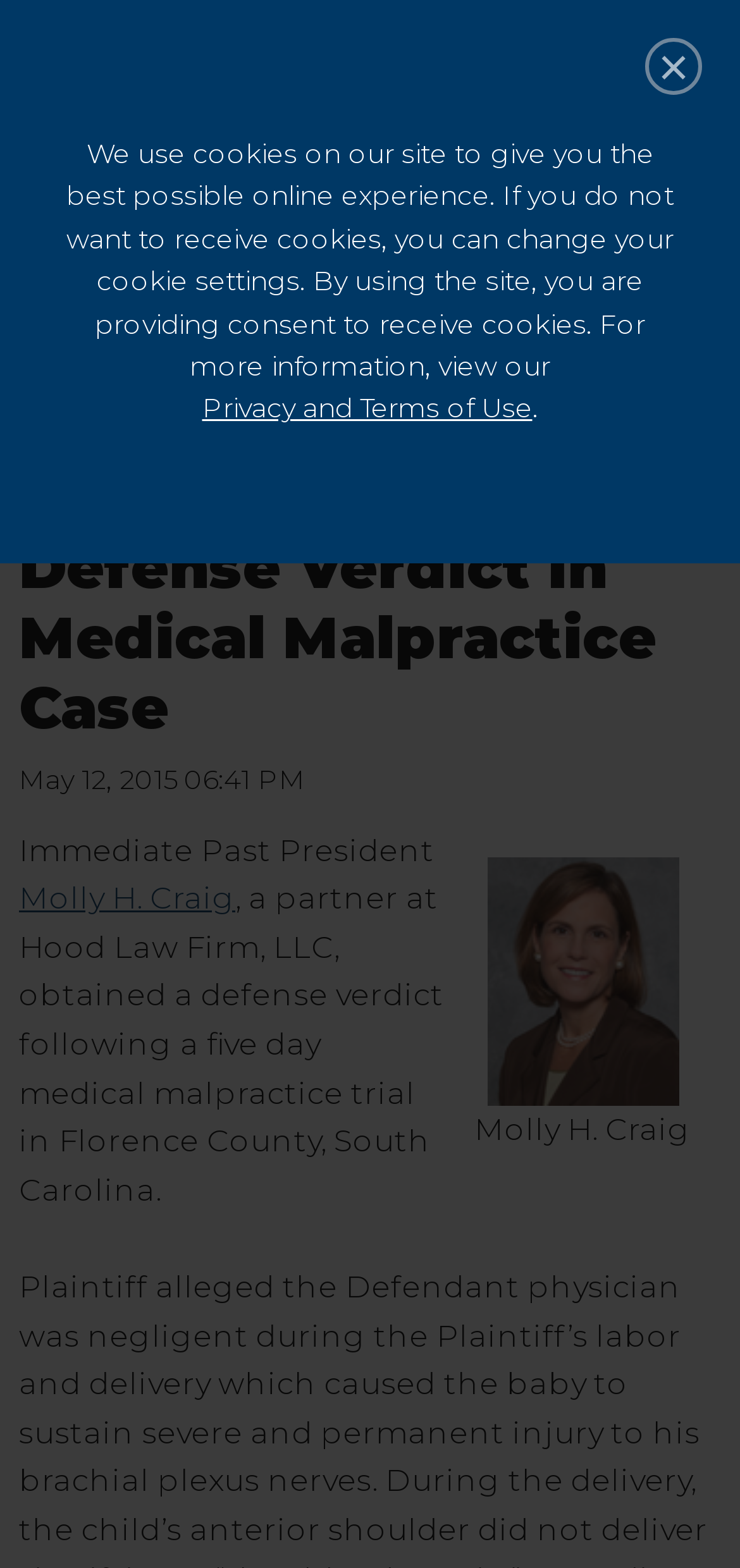Extract the main title from the webpage and generate its text.

Molly H. Craig Obtained Favorable Defense Verdict in Medical Malpractice Case